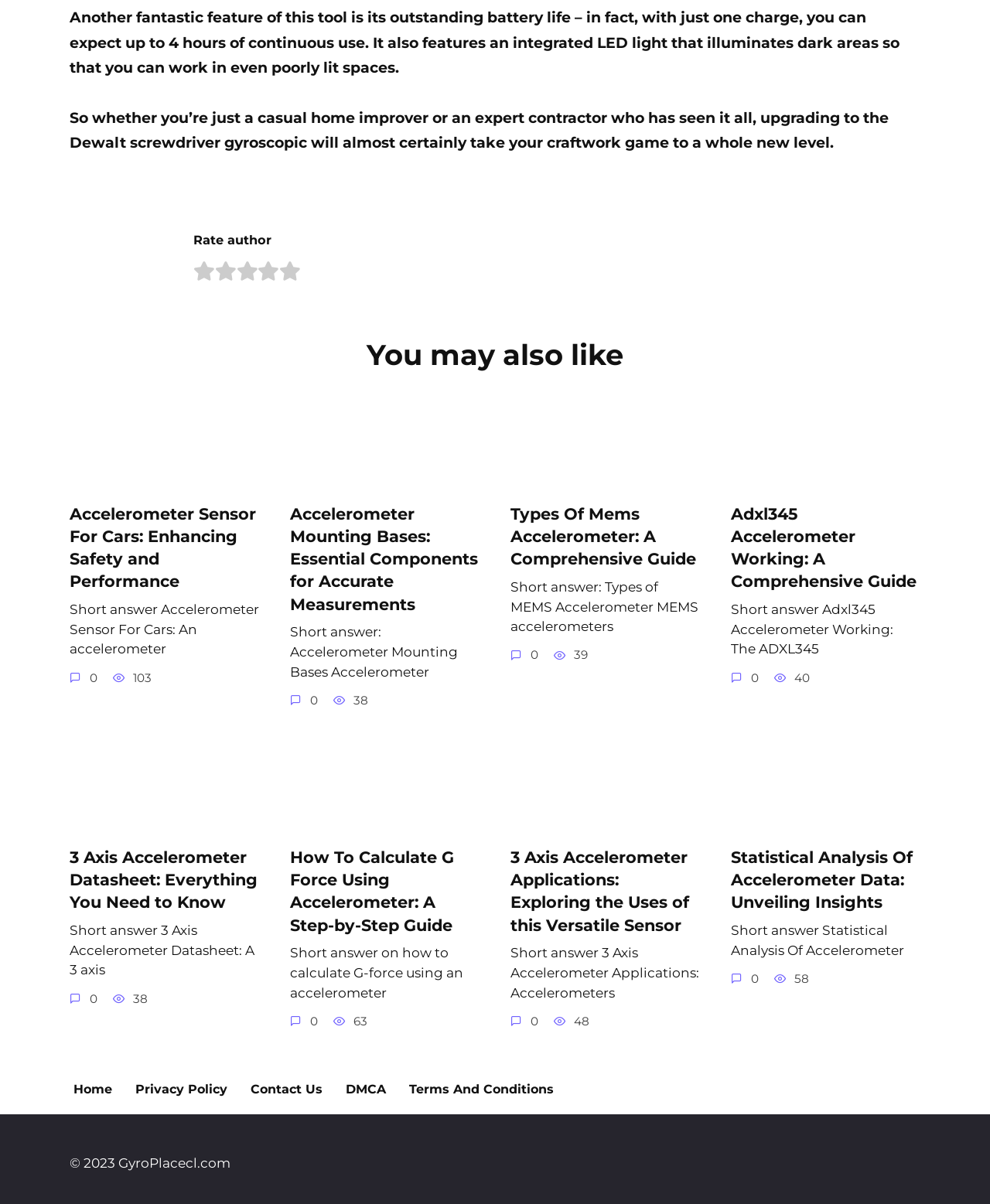Using the information from the screenshot, answer the following question thoroughly:
What is the purpose of the integrated LED light?

The webpage states that the tool features an integrated LED light that illuminates dark areas, allowing users to work in poorly lit spaces.